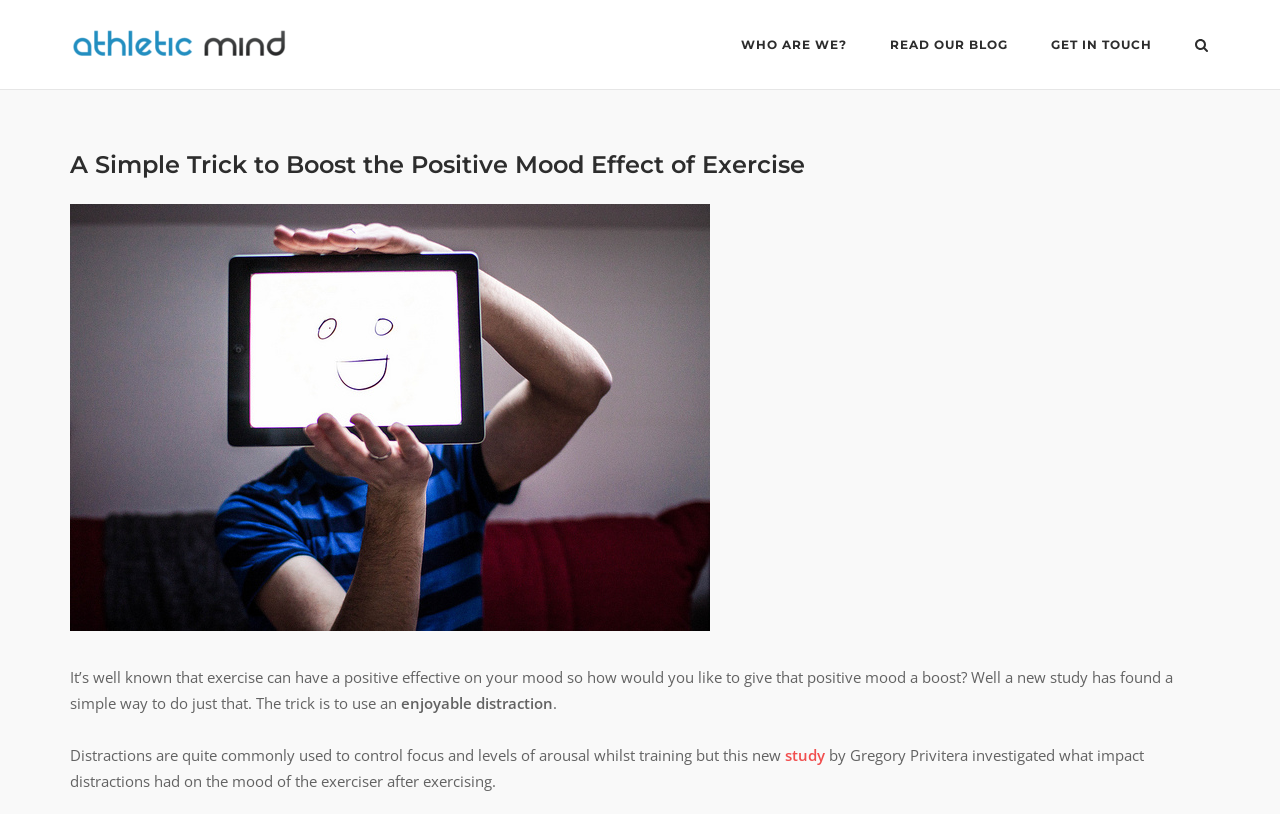What is the website's name?
Carefully examine the image and provide a detailed answer to the question.

I determined the website's name by looking at the top-left corner of the webpage, where I found a link with the text 'Athletic Mind Performance Coaching' and an accompanying image with the same name.